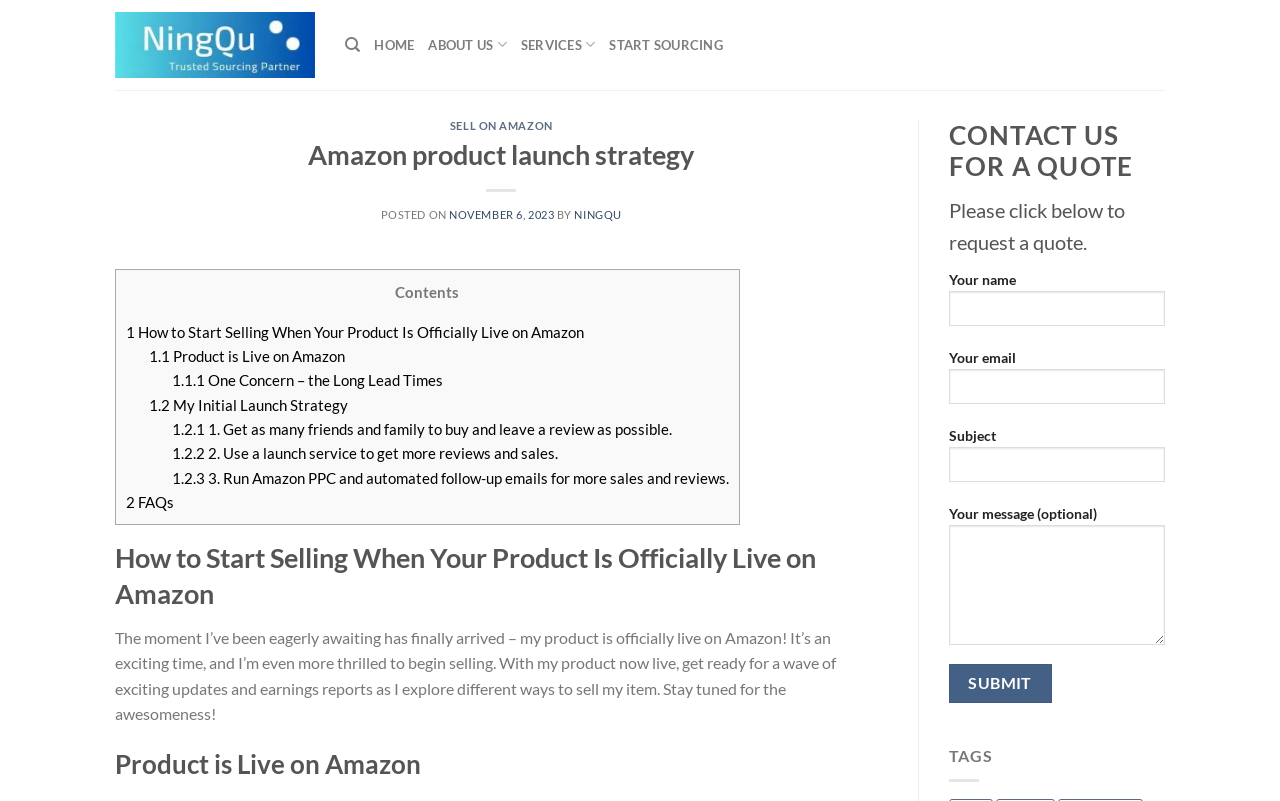From the screenshot, find the bounding box of the UI element matching this description: "Start Sourcing". Supply the bounding box coordinates in the form [left, top, right, bottom], each a float between 0 and 1.

[0.476, 0.031, 0.565, 0.081]